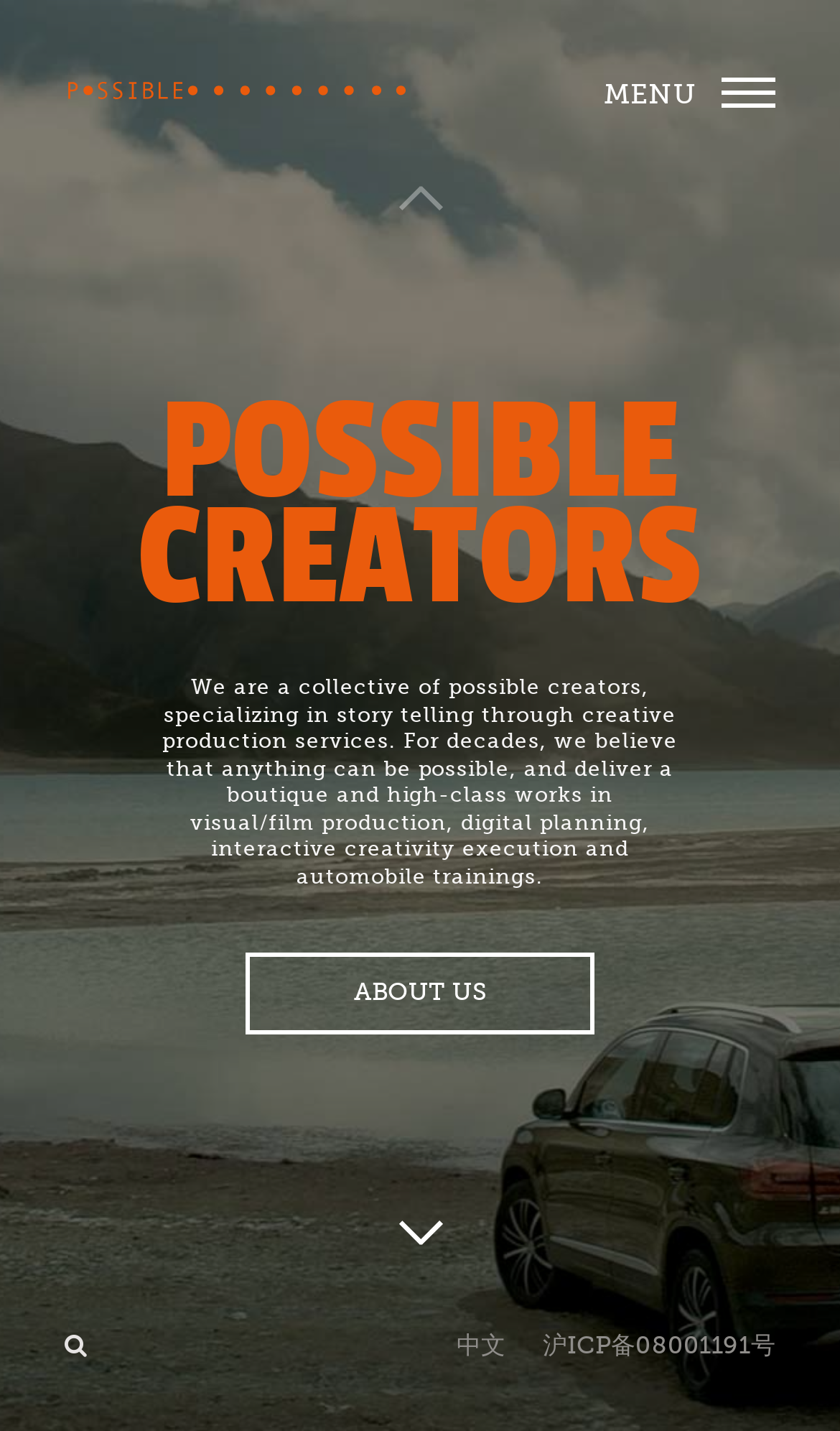What services does the company provide?
From the screenshot, provide a brief answer in one word or phrase.

story telling, production services